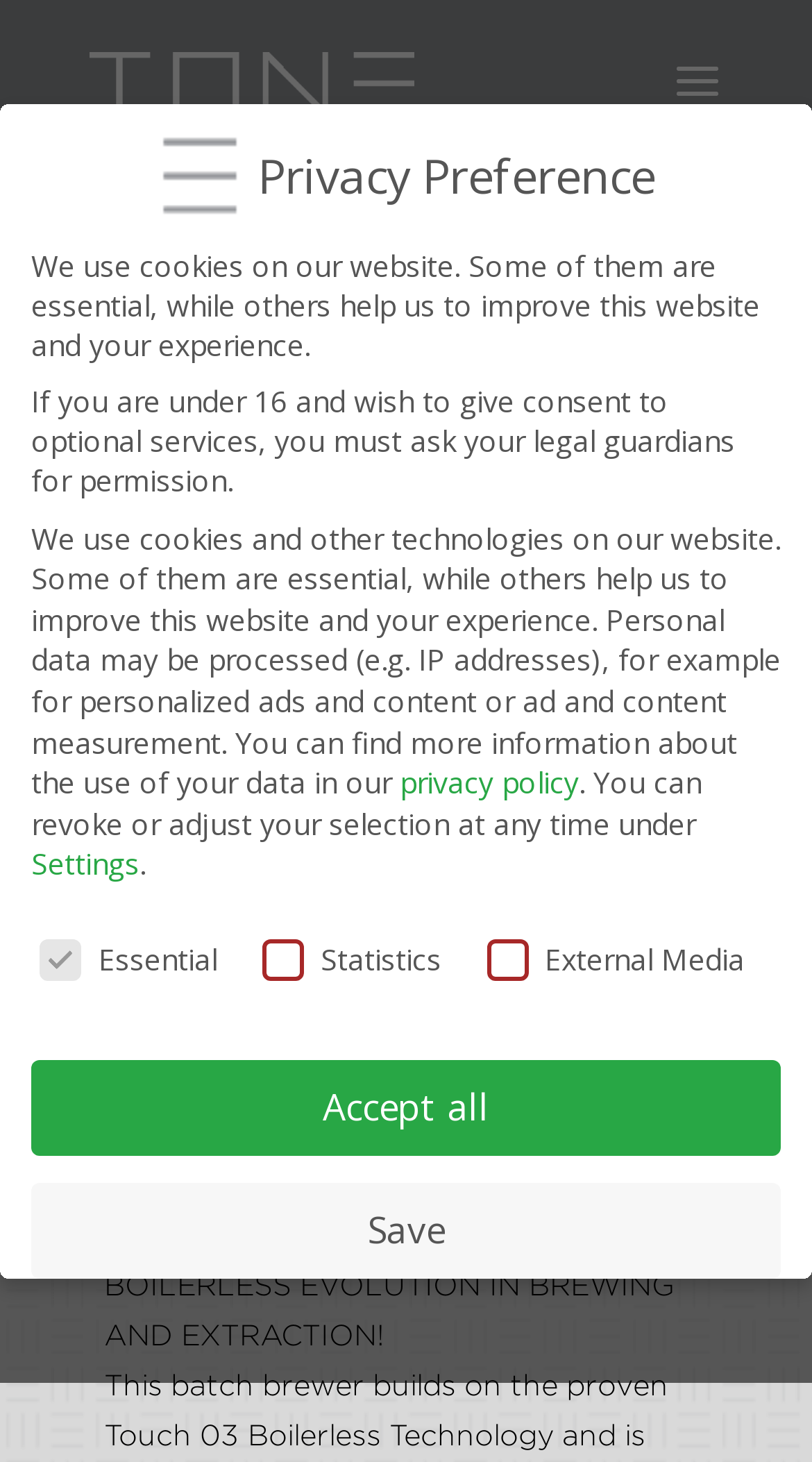Determine the bounding box coordinates of the clickable region to carry out the instruction: "View the privacy policy".

[0.492, 0.522, 0.713, 0.549]